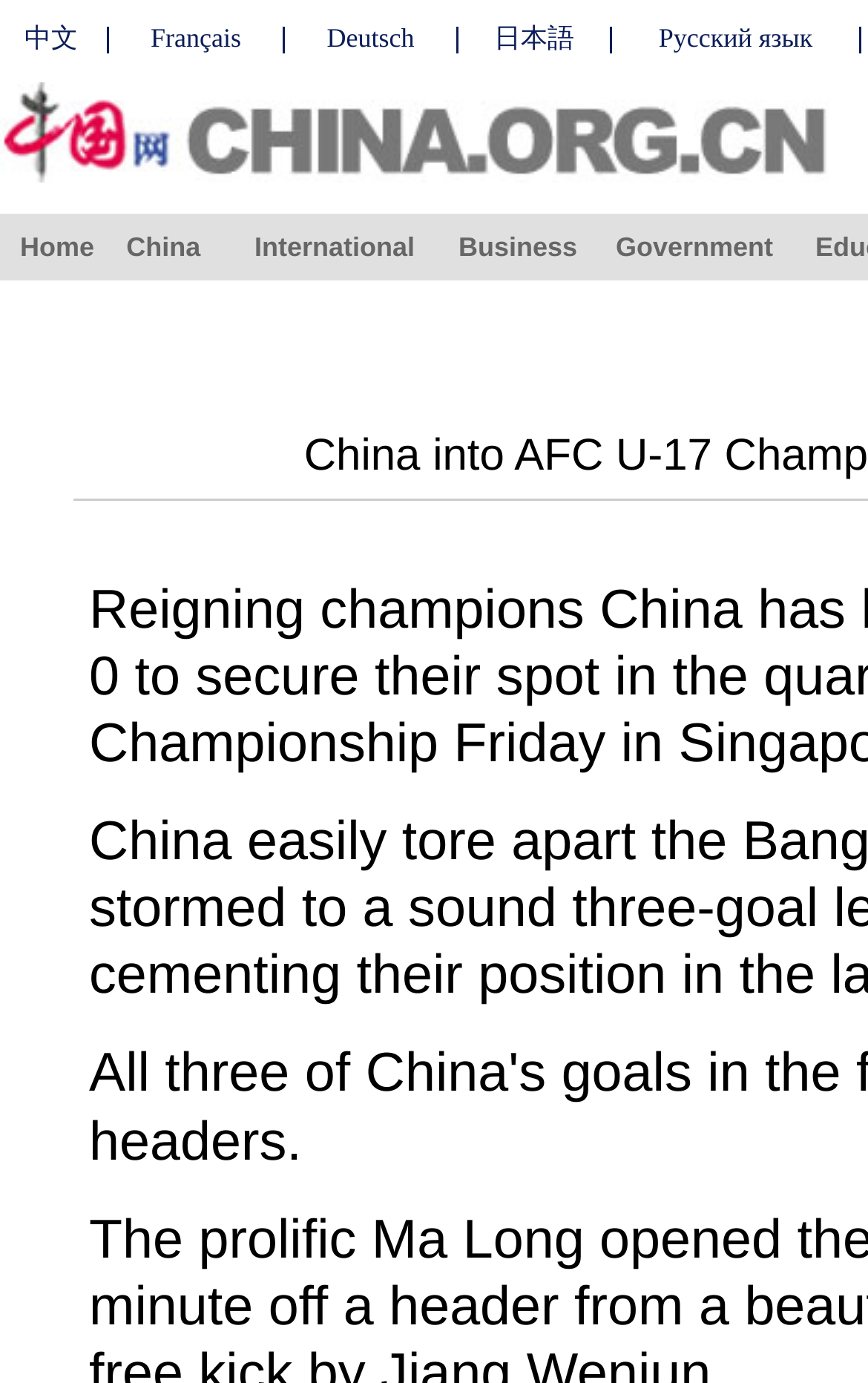Could you indicate the bounding box coordinates of the region to click in order to complete this instruction: "Switch to Chinese version".

[0.028, 0.016, 0.09, 0.039]